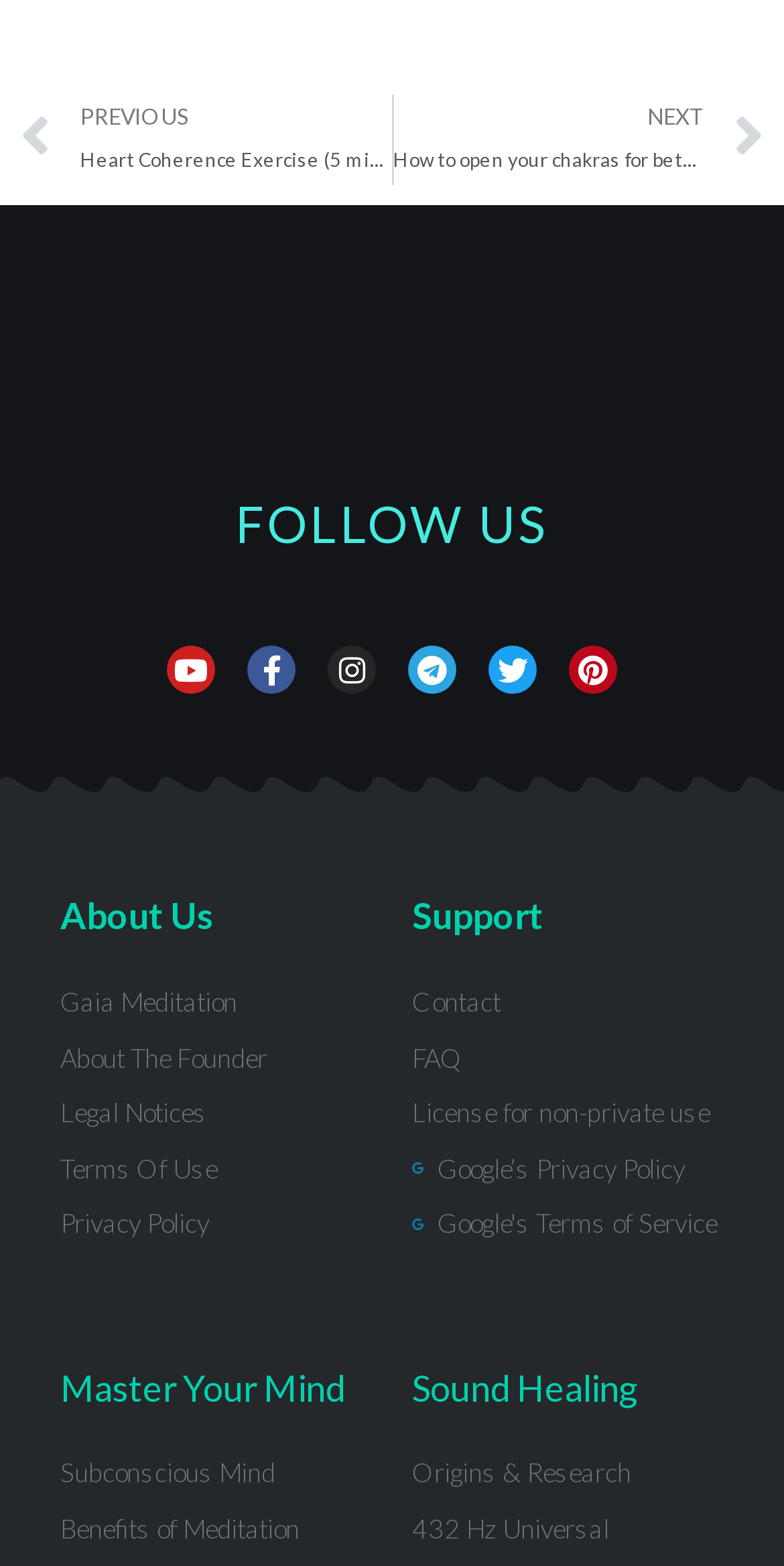Please identify the bounding box coordinates of the element I should click to complete this instruction: 'Click on the 'Prev' link'. The coordinates should be given as four float numbers between 0 and 1, like this: [left, top, right, bottom].

[0.026, 0.06, 0.499, 0.118]